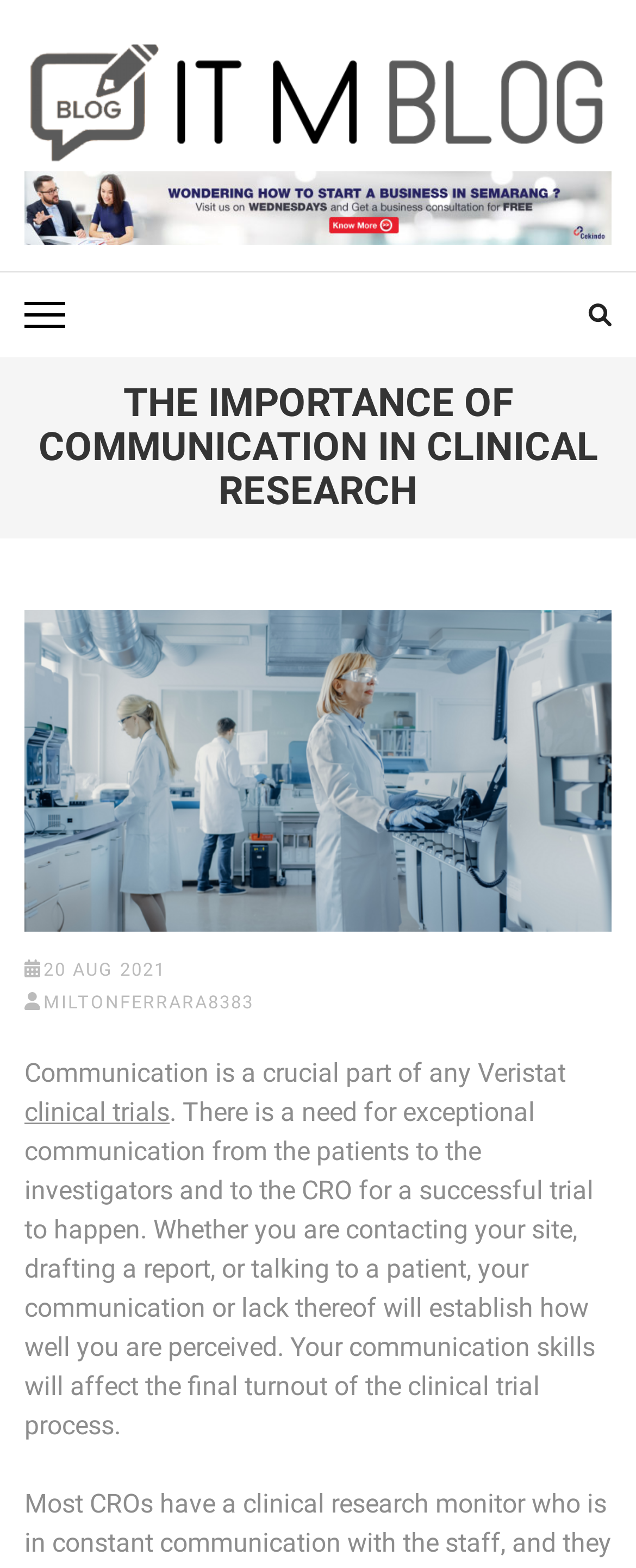Provide a comprehensive description of the webpage.

The webpage is about the importance of communication in clinical research, specifically in Veristat clinical trials. At the top left, there is a logo of "ITM Blog" with a link to the blog, accompanied by a small image. Next to the logo, there is a link to "ITM BLOG" and a static text "Navigating the World of Information Technology News". 

Below these elements, there is a large heading "THE IMPORTANCE OF COMMUNICATION IN CLINICAL RESEARCH" that spans almost the entire width of the page. Underneath the heading, there is a section with a link to the date "20 AUG 2021" and the author's name "MILTONFERRARA8383". 

The main content of the page starts with a paragraph of text that explains the importance of communication in clinical trials, stating that it is a crucial part of any Veristat clinical trial. The text continues to explain how effective communication can affect the final outcome of the trial. There is a link to "clinical trials" within the paragraph. 

On the top right, there are two buttons, one of which is a search button. There are also two buttons on the top and bottom left, but they do not have any text or descriptions.